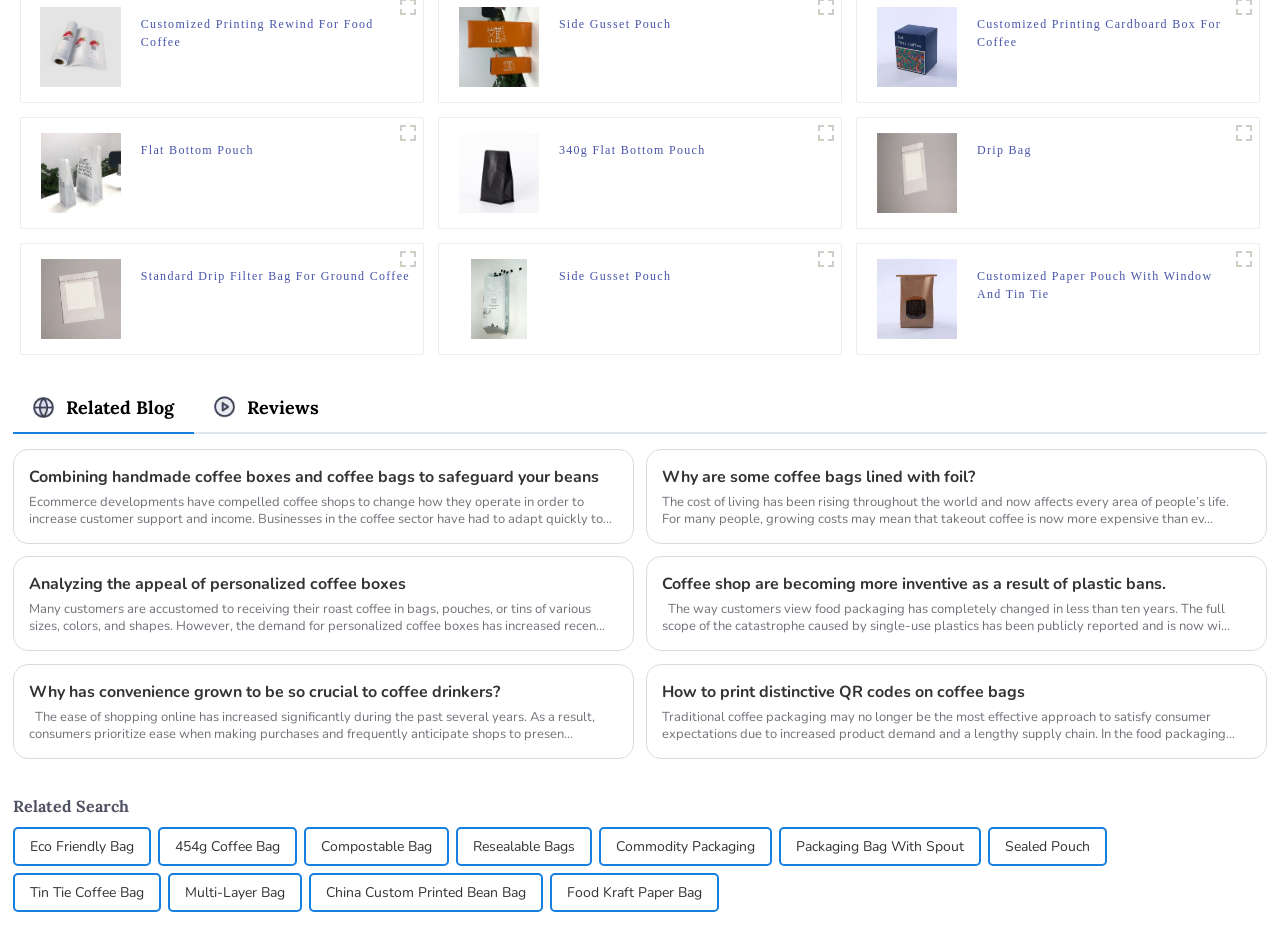Please find the bounding box coordinates of the clickable region needed to complete the following instruction: "read the blog 'Why are some coffee bags lined with foil?'". The bounding box coordinates must consist of four float numbers between 0 and 1, i.e., [left, top, right, bottom].

[0.517, 0.492, 0.978, 0.518]